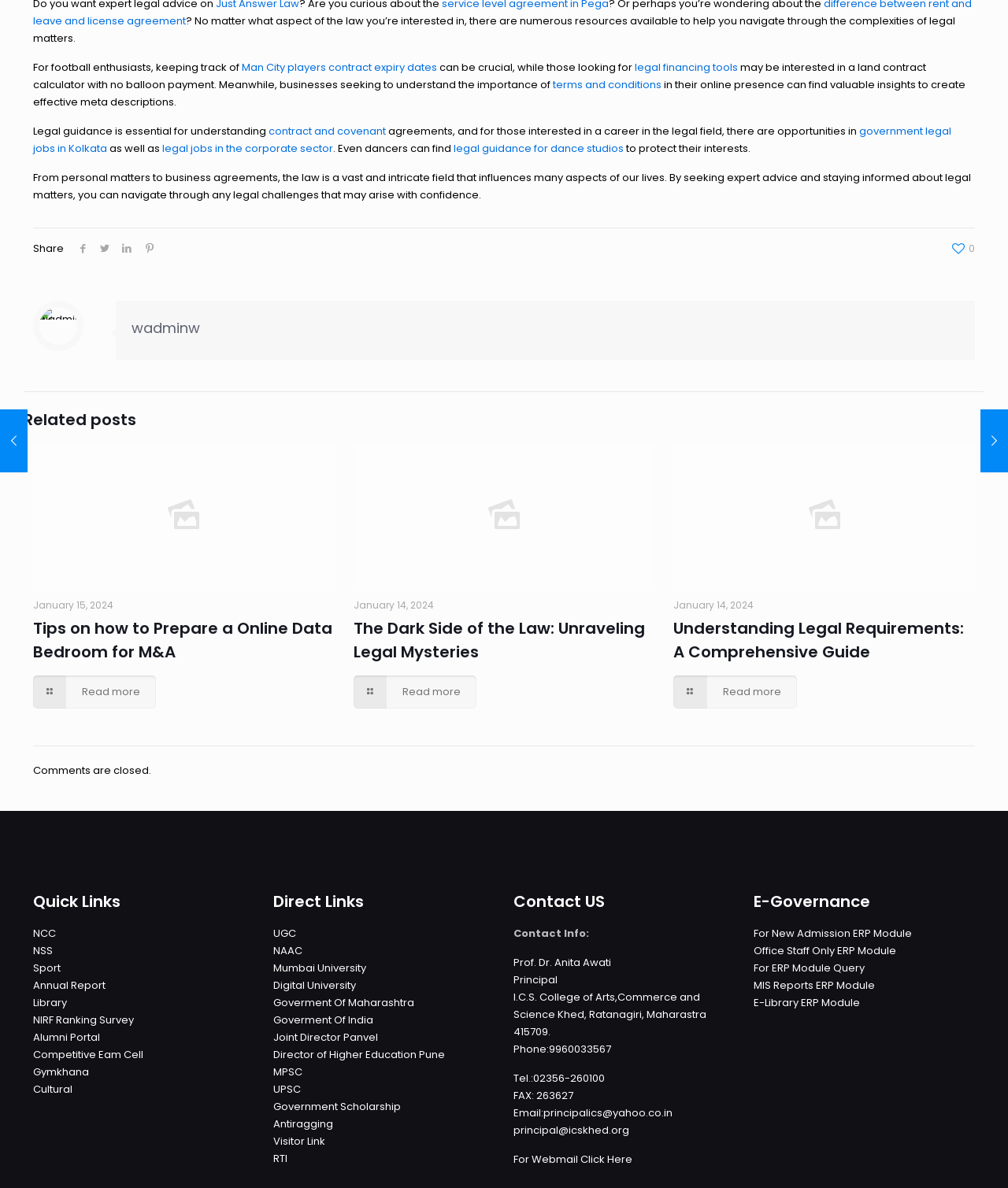From the webpage screenshot, predict the bounding box coordinates (top-left x, top-left y, bottom-right x, bottom-right y) for the UI element described here: Mumbai University

[0.271, 0.808, 0.363, 0.821]